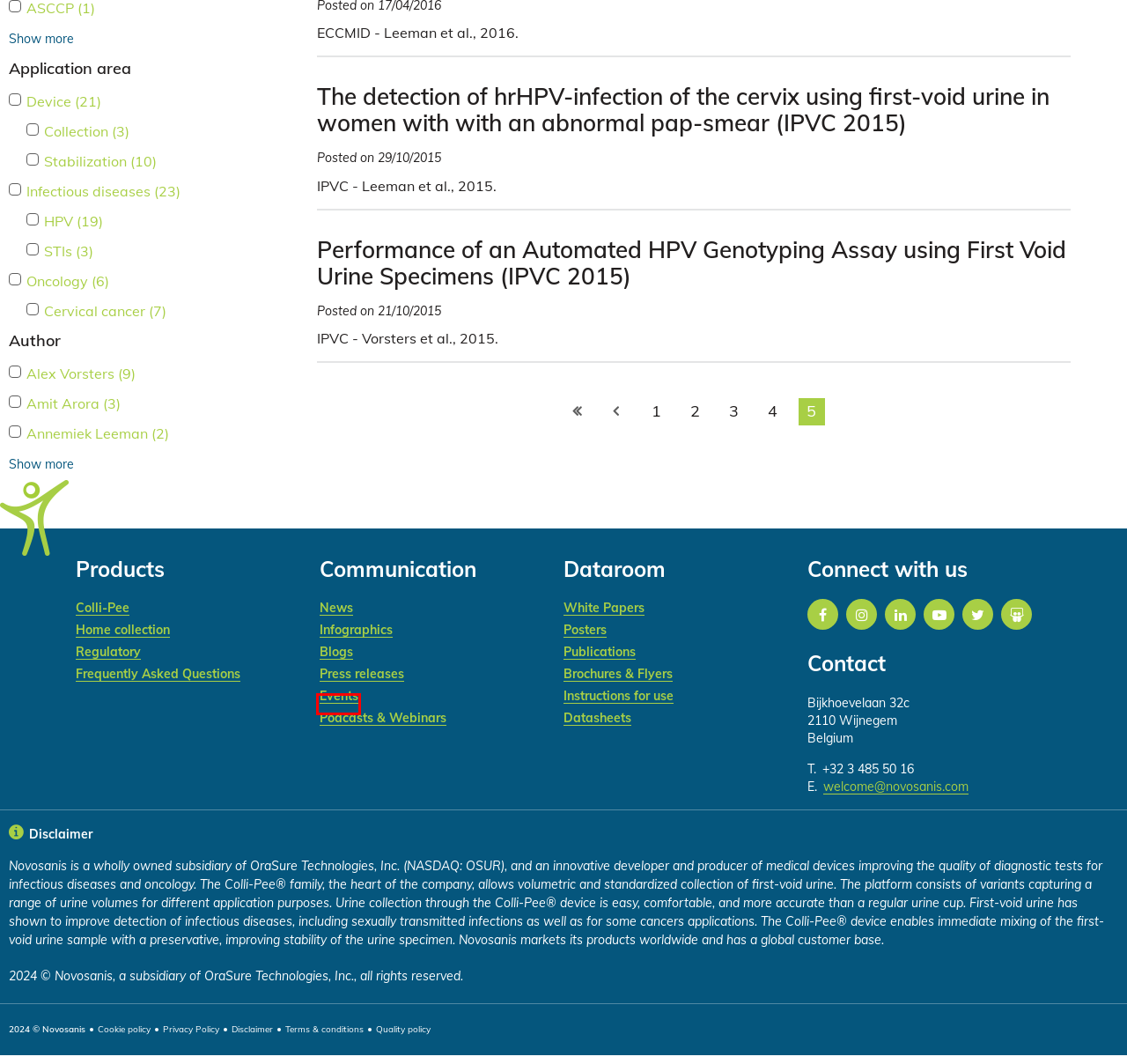Given a webpage screenshot with a red bounding box around a UI element, choose the webpage description that best matches the new webpage after clicking the element within the bounding box. Here are the candidates:
A. Home collection | Novosanis
B. Instructions for use | Novosanis
C. Podcasts & Webinars | Novosanis
D. Blog | Novosanis
E. Datasheets & Application Notes | Novosanis
F. Cookie policy | Novosanis
G. Events | Novosanis
H. Brochures & Flyers | Novosanis

G